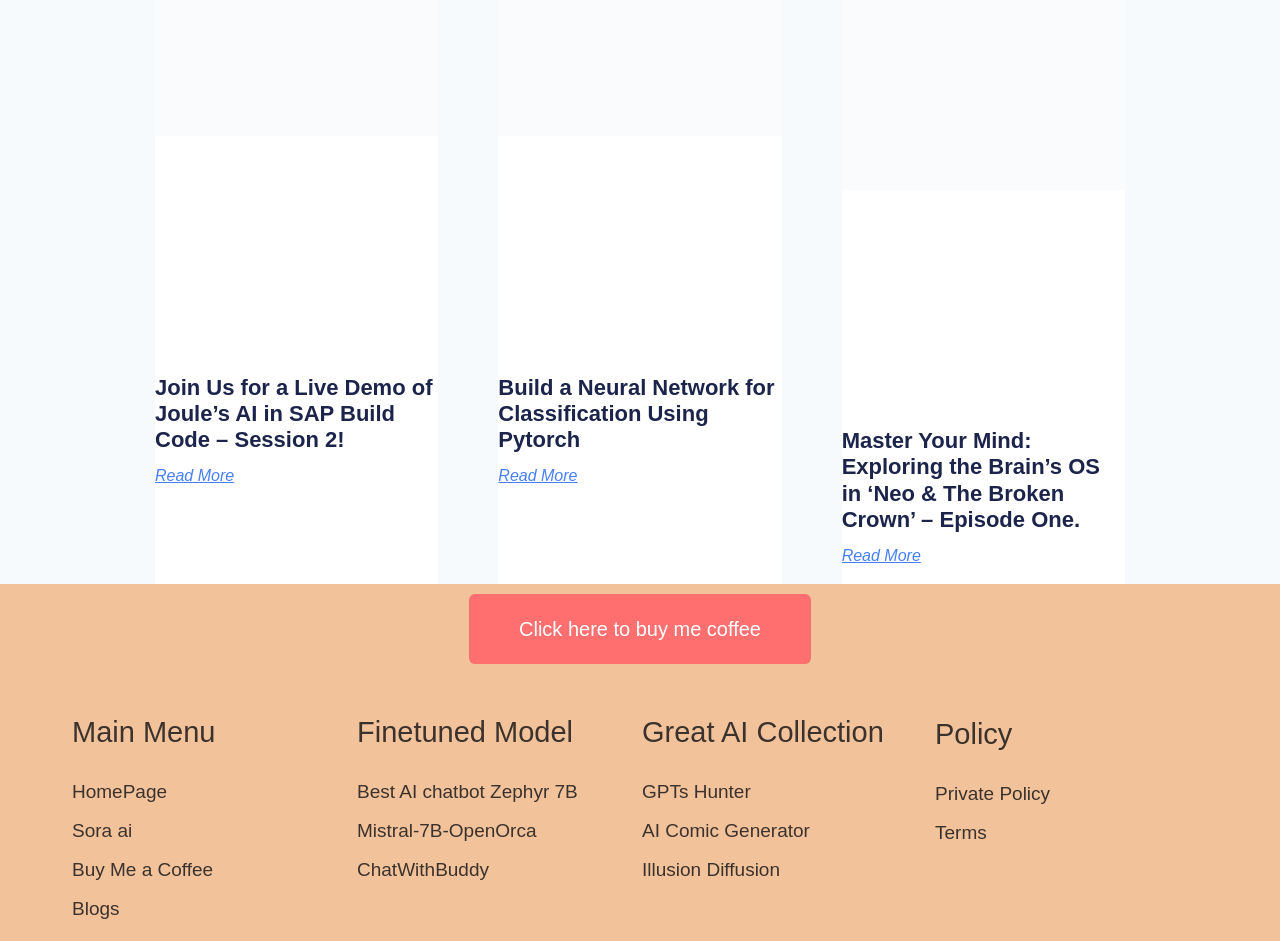Determine the bounding box coordinates of the clickable region to follow the instruction: "Click on the 'Home' link".

None